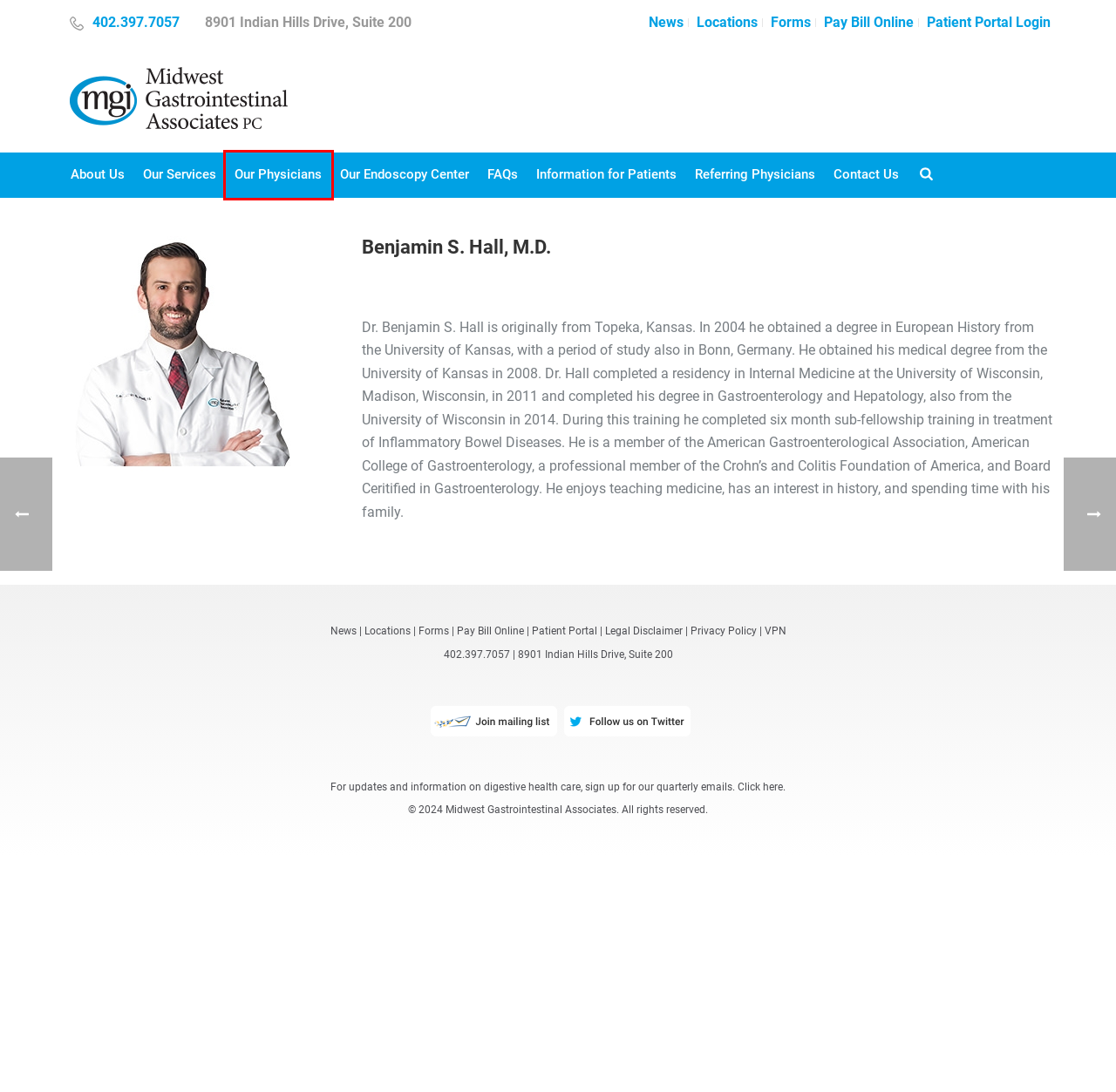Observe the provided screenshot of a webpage with a red bounding box around a specific UI element. Choose the webpage description that best fits the new webpage after you click on the highlighted element. These are your options:
A. Our Physicians - Midwest Gastrointestinal Associates
B. FAQs - Midwest Gastrointestinal Associates
C. News - Midwest Gastrointestinal Associates
D. Forms - Midwest Gastrointestinal Associates
E. Contact Us - Midwest Gastrointestinal Associates
F. Home - Midwest Gastrointestinal Associates
G. Locations - Midwest Gastrointestinal Associates
H. Legal Disclaimer - Midwest Gastrointestinal Associates

A